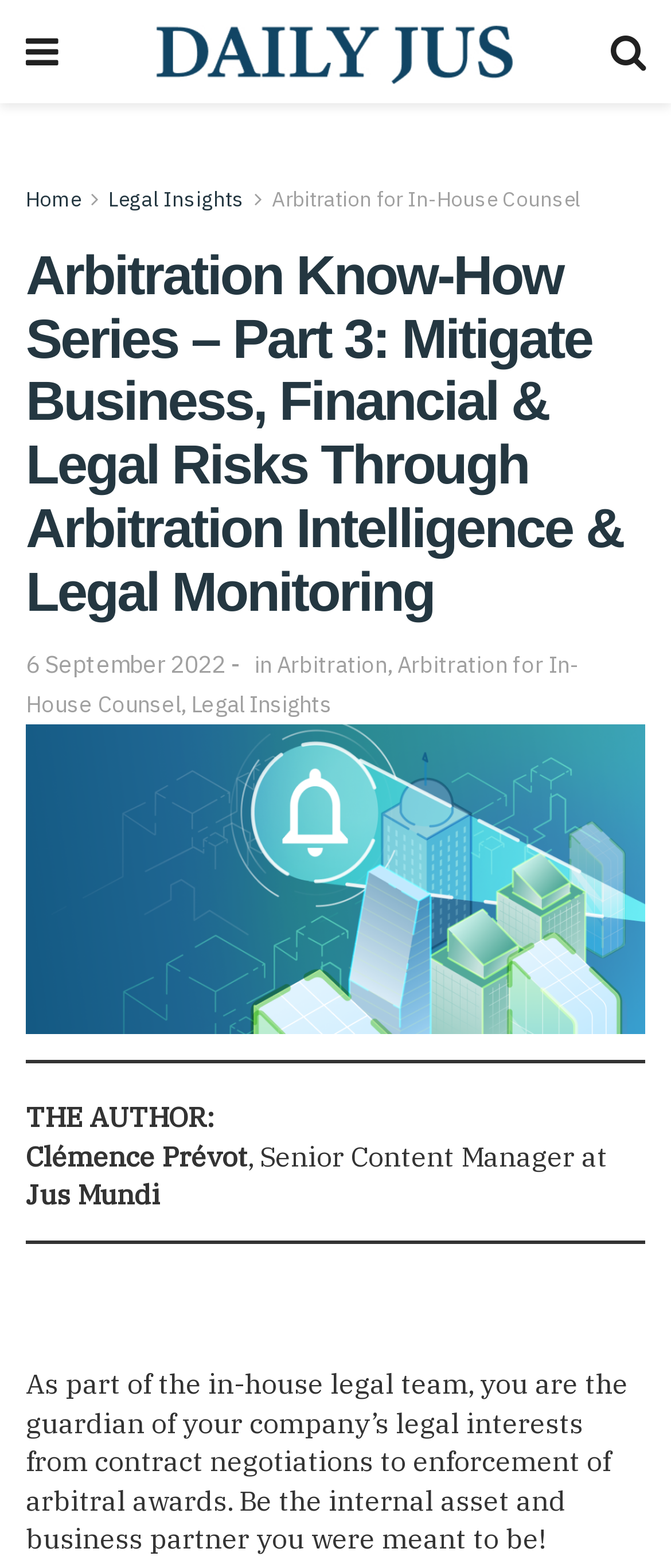What is the name of the website?
Based on the image, answer the question with a single word or brief phrase.

Daily Jus